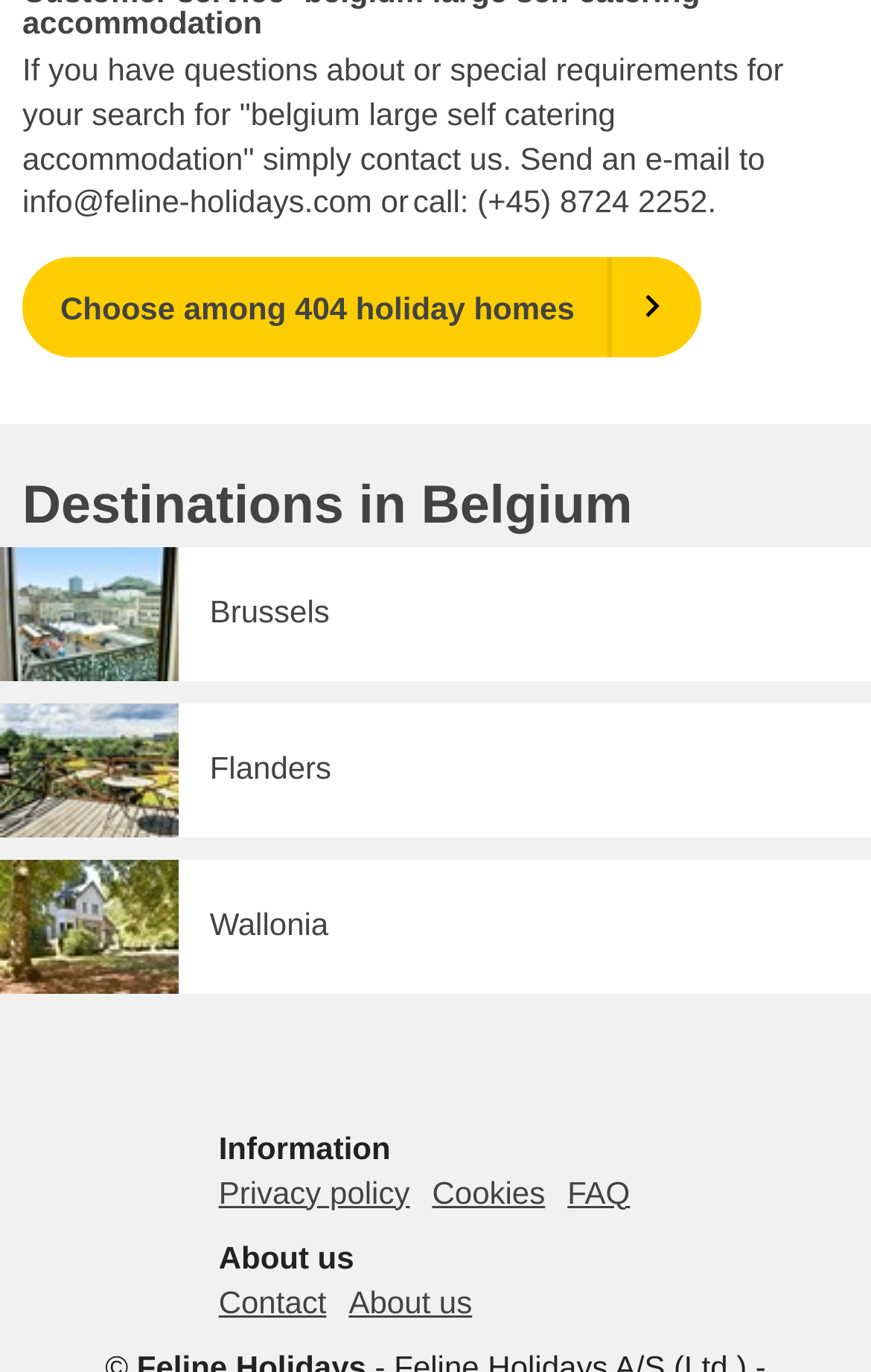Could you find the bounding box coordinates of the clickable area to complete this instruction: "Choose among holiday homes"?

[0.026, 0.187, 0.806, 0.26]